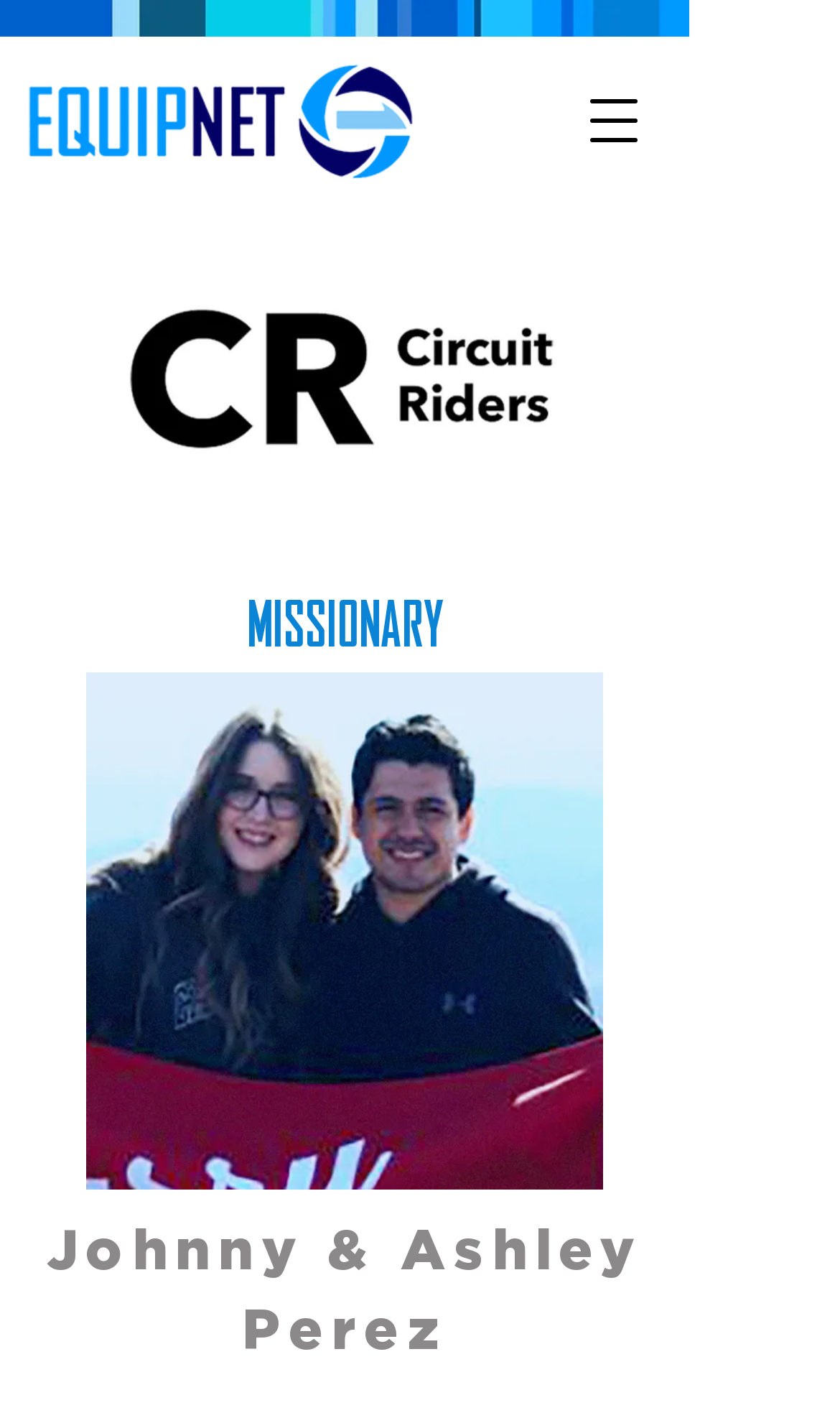Predict the bounding box of the UI element that fits this description: "aria-label="Open navigation menu"".

[0.667, 0.047, 0.795, 0.123]